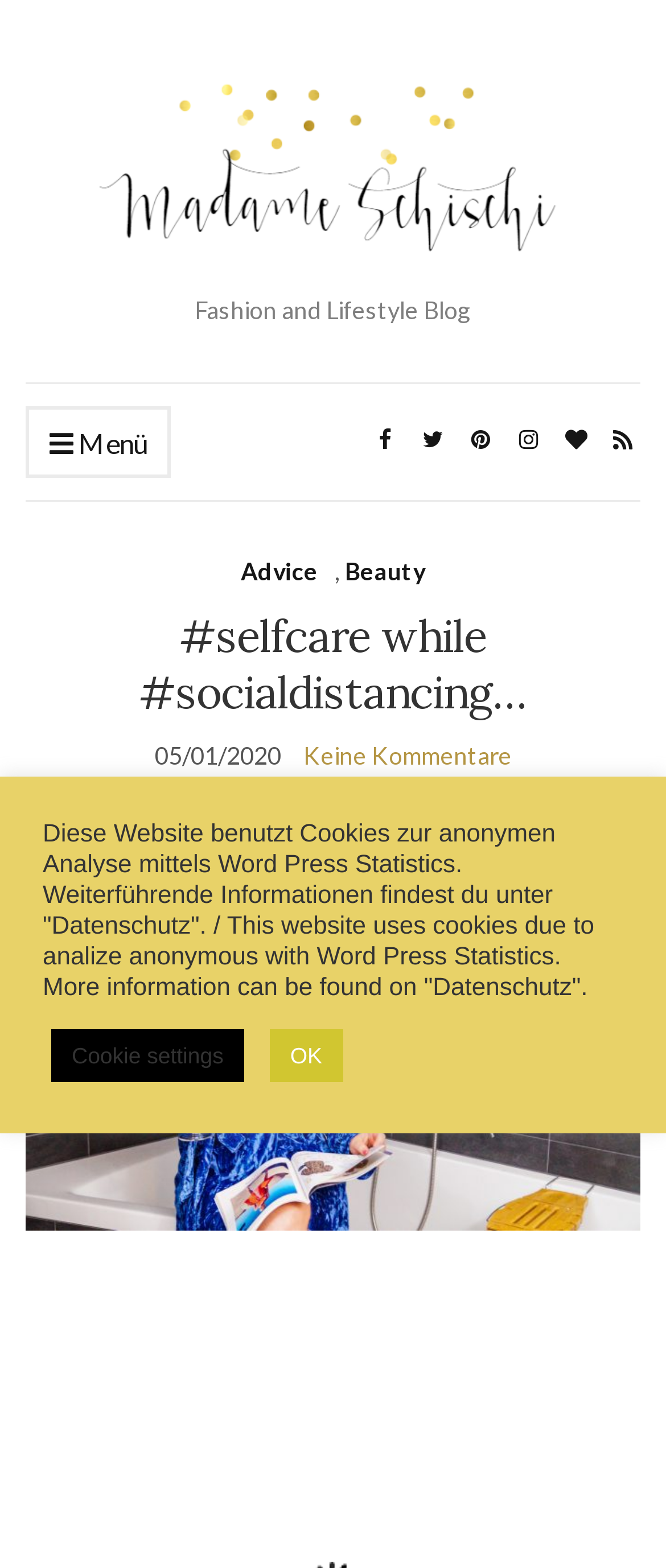Determine the bounding box of the UI component based on this description: "Keine Kommentare". The bounding box coordinates should be four float values between 0 and 1, i.e., [left, top, right, bottom].

[0.455, 0.473, 0.768, 0.491]